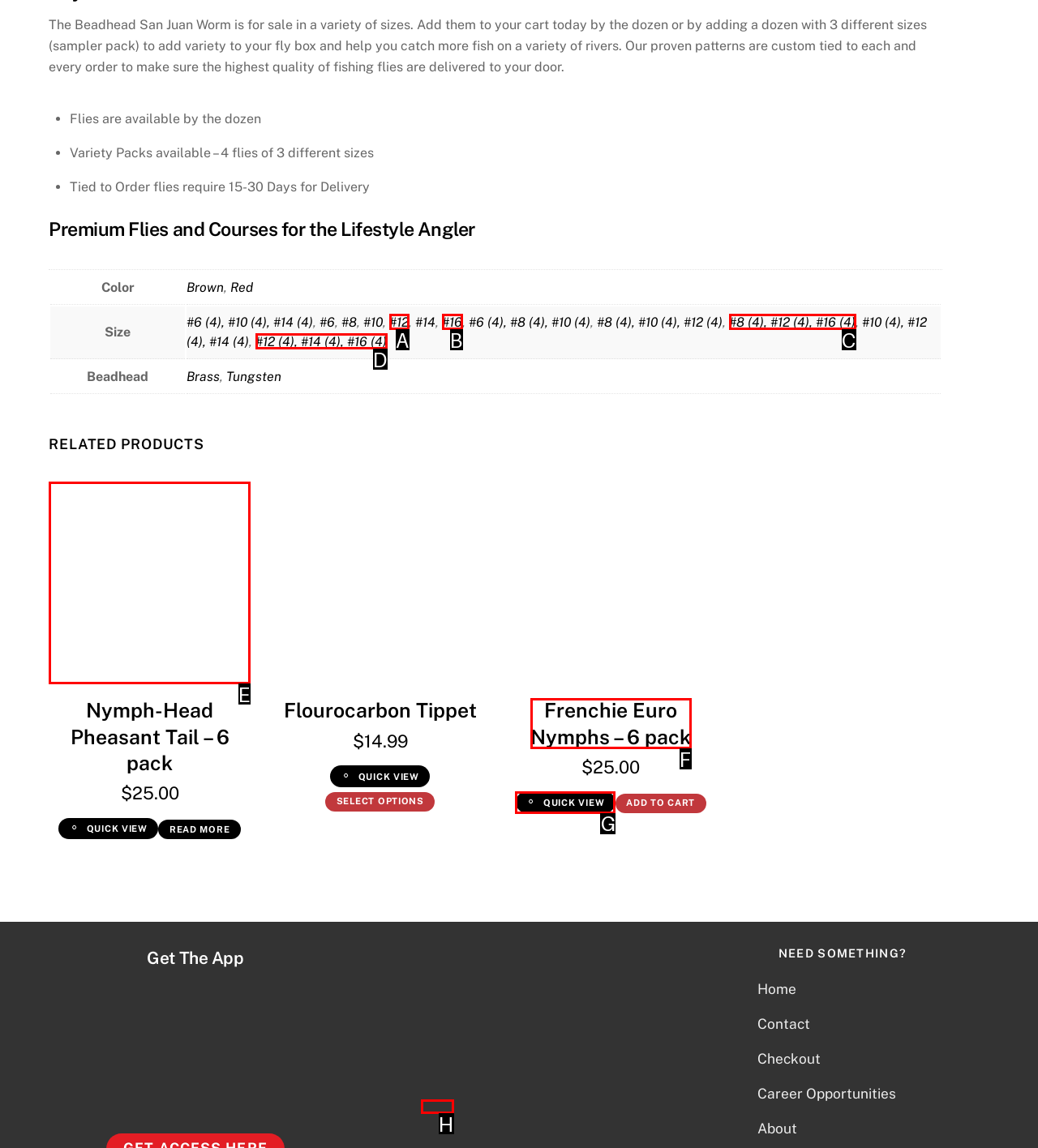Identify the correct lettered option to click in order to perform this task: Click the 'Nymph-Head Pheasant Tail - 6 pack' link. Respond with the letter.

E